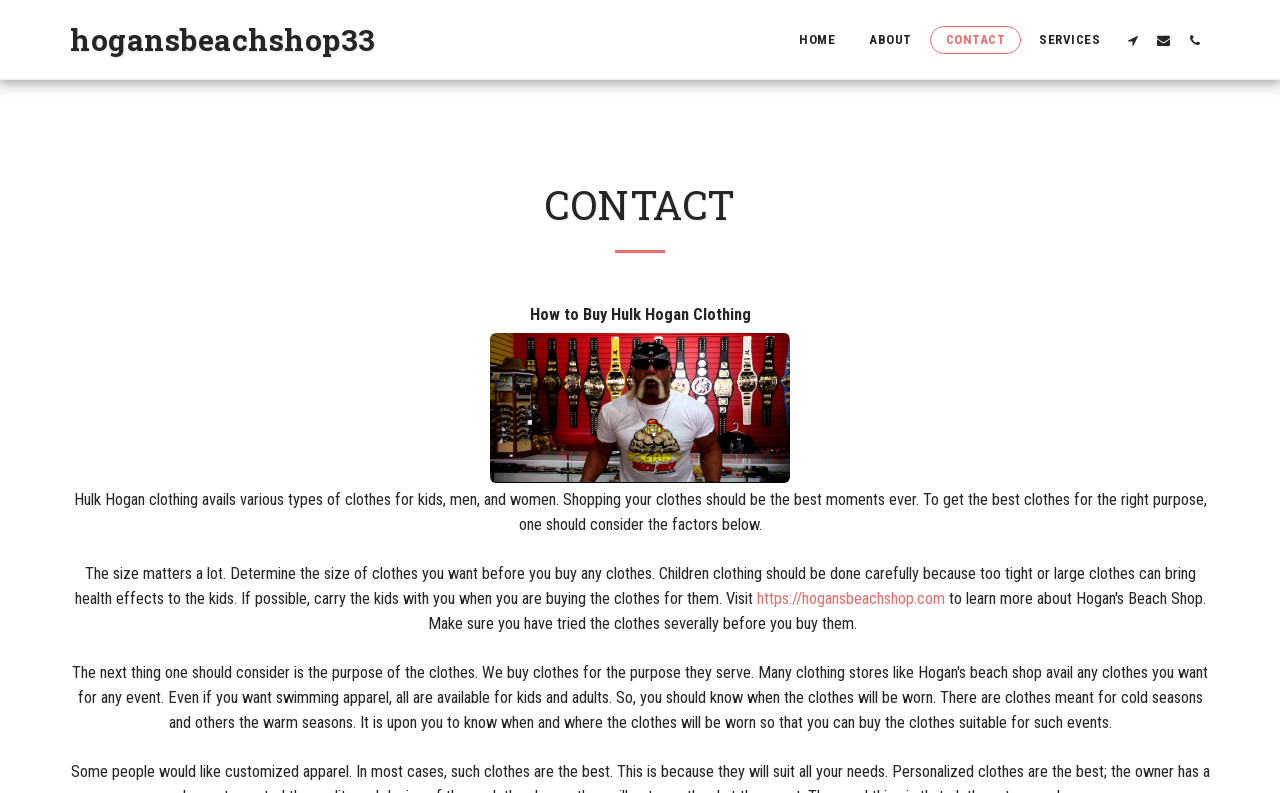Respond concisely with one word or phrase to the following query:
What is the purpose of the webpage?

Contact and shopping